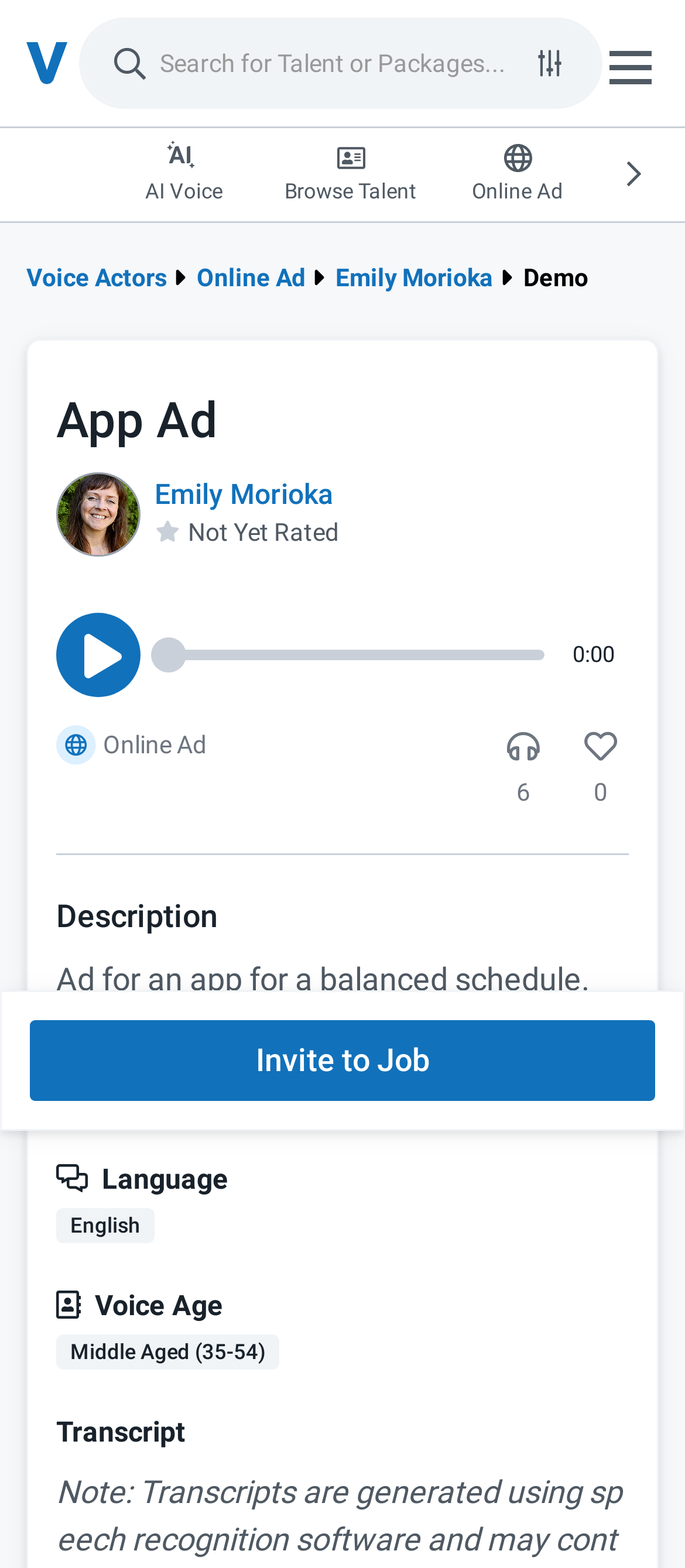Indicate the bounding box coordinates of the element that must be clicked to execute the instruction: "Go to Voices home page". The coordinates should be given as four float numbers between 0 and 1, i.e., [left, top, right, bottom].

[0.038, 0.027, 0.095, 0.061]